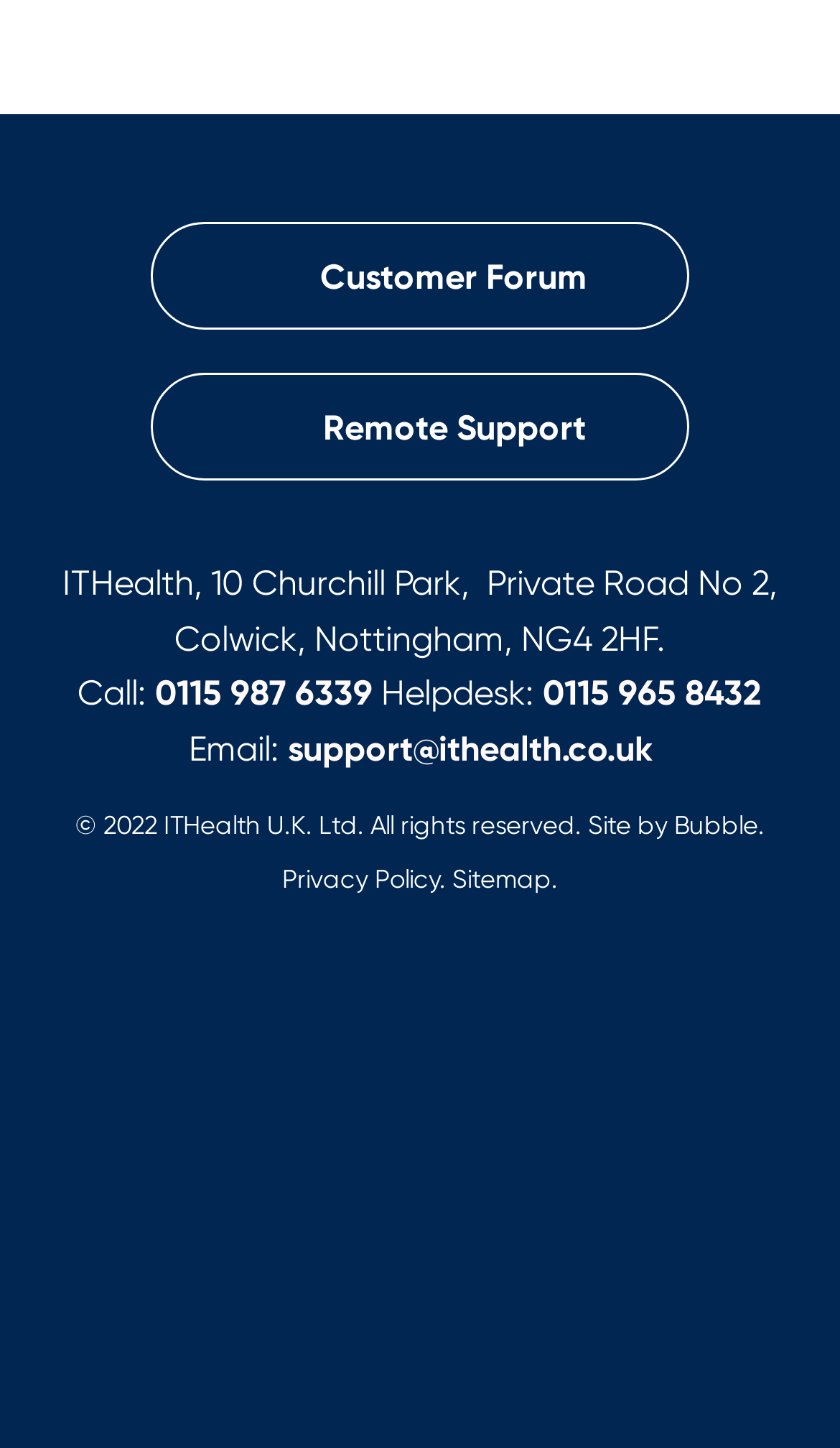Please predict the bounding box coordinates of the element's region where a click is necessary to complete the following instruction: "Get remote support". The coordinates should be represented by four float numbers between 0 and 1, i.e., [left, top, right, bottom].

[0.179, 0.258, 0.821, 0.332]